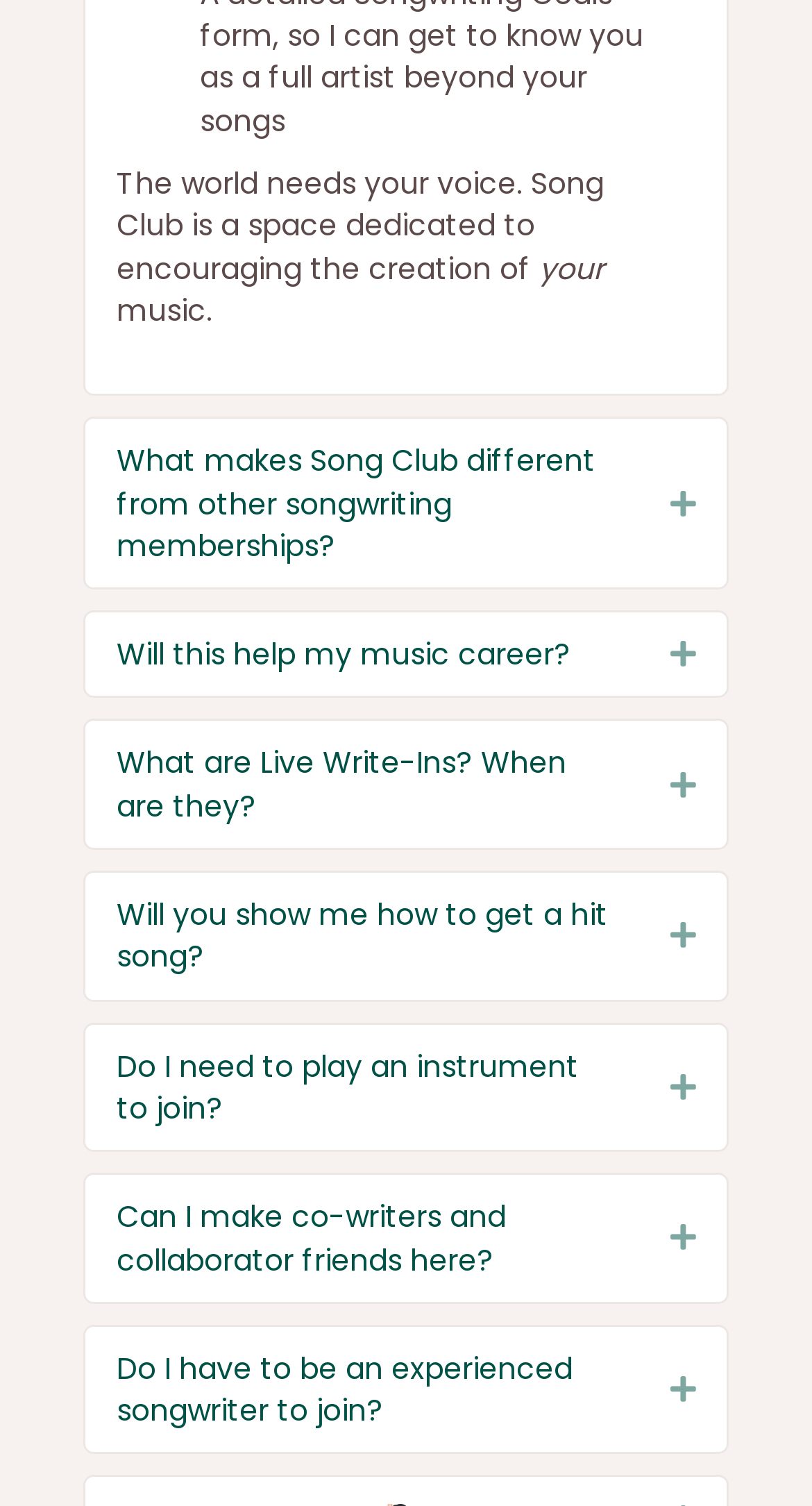Please identify the bounding box coordinates of the element's region that I should click in order to complete the following instruction: "Expand 'What makes Song Club different from other songwriting memberships?'". The bounding box coordinates consist of four float numbers between 0 and 1, i.e., [left, top, right, bottom].

[0.144, 0.292, 0.749, 0.376]